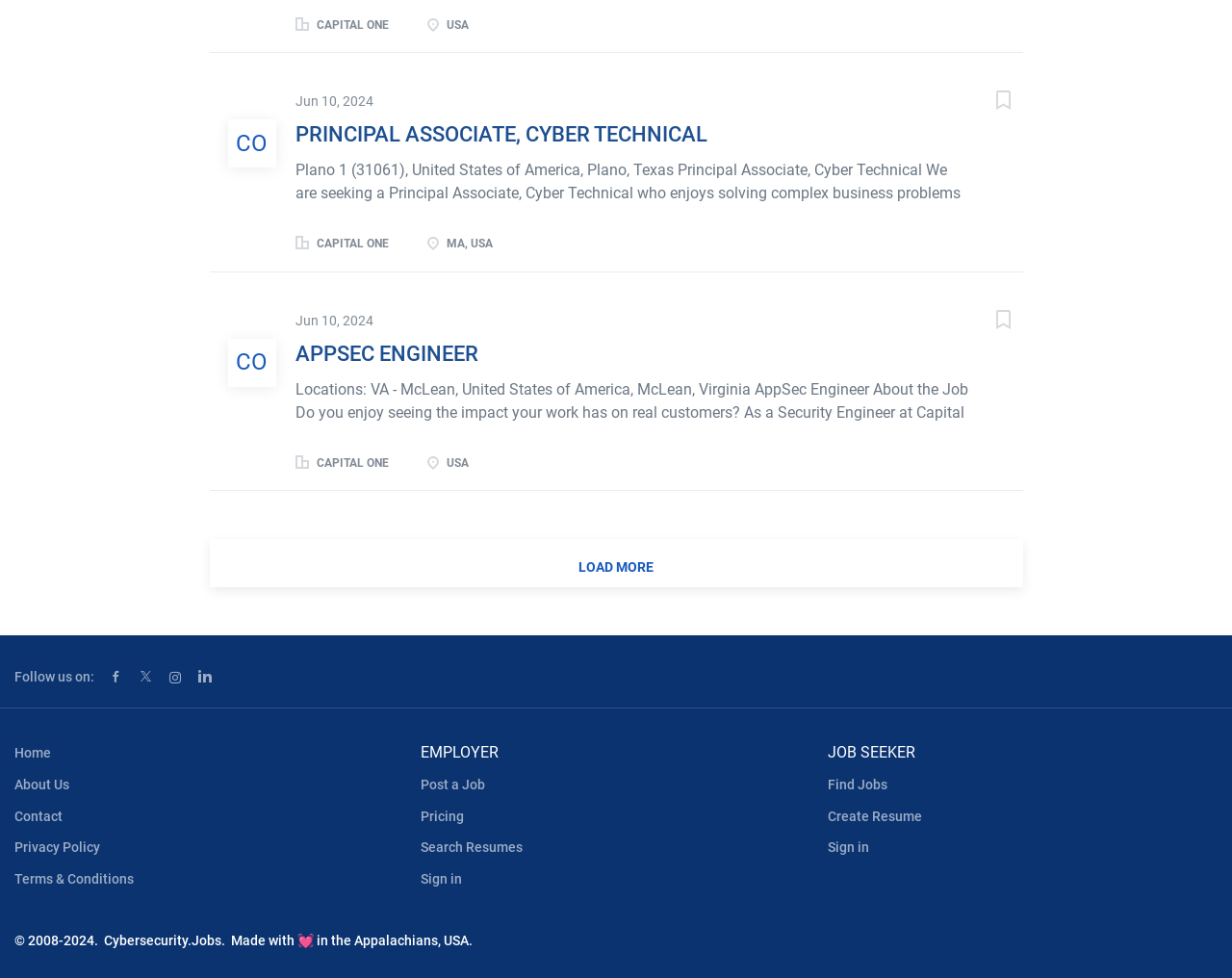Please mark the clickable region by giving the bounding box coordinates needed to complete this instruction: "Click on the 'LOAD MORE' button".

[0.17, 0.551, 0.83, 0.6]